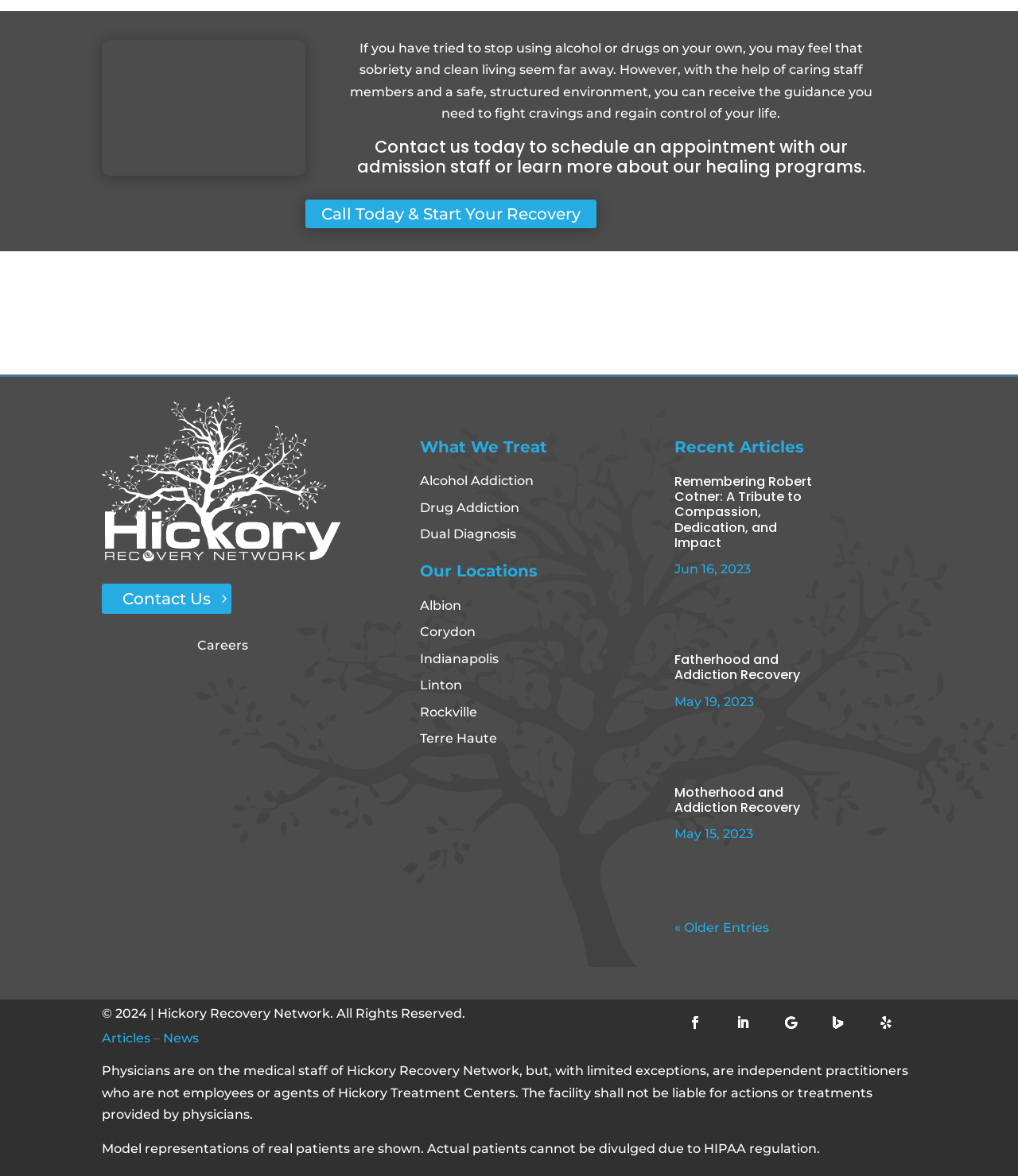Show the bounding box coordinates of the element that should be clicked to complete the task: "View older articles".

[0.663, 0.783, 0.756, 0.795]